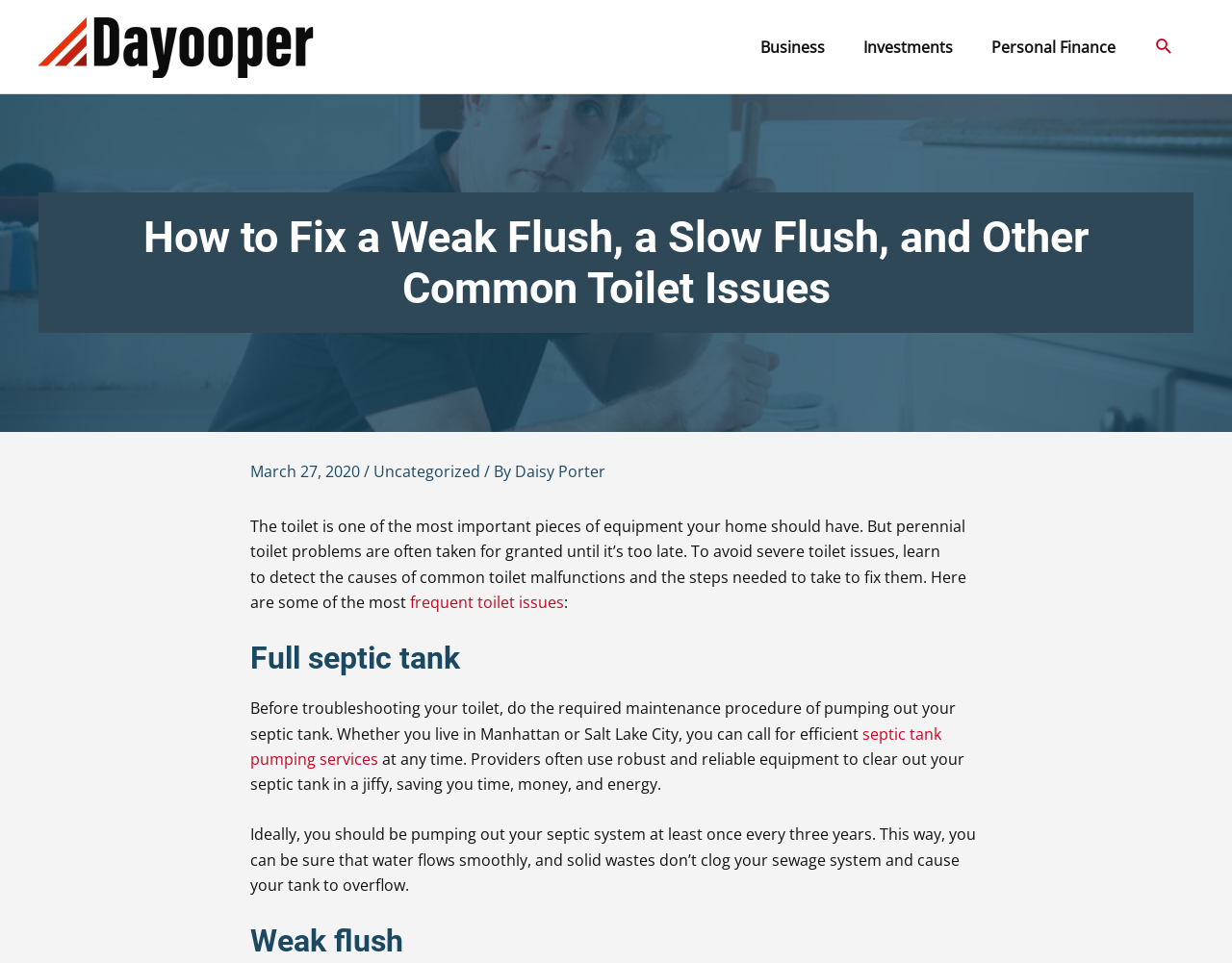What is the topic of the article?
Look at the screenshot and respond with one word or a short phrase.

Toilet problems